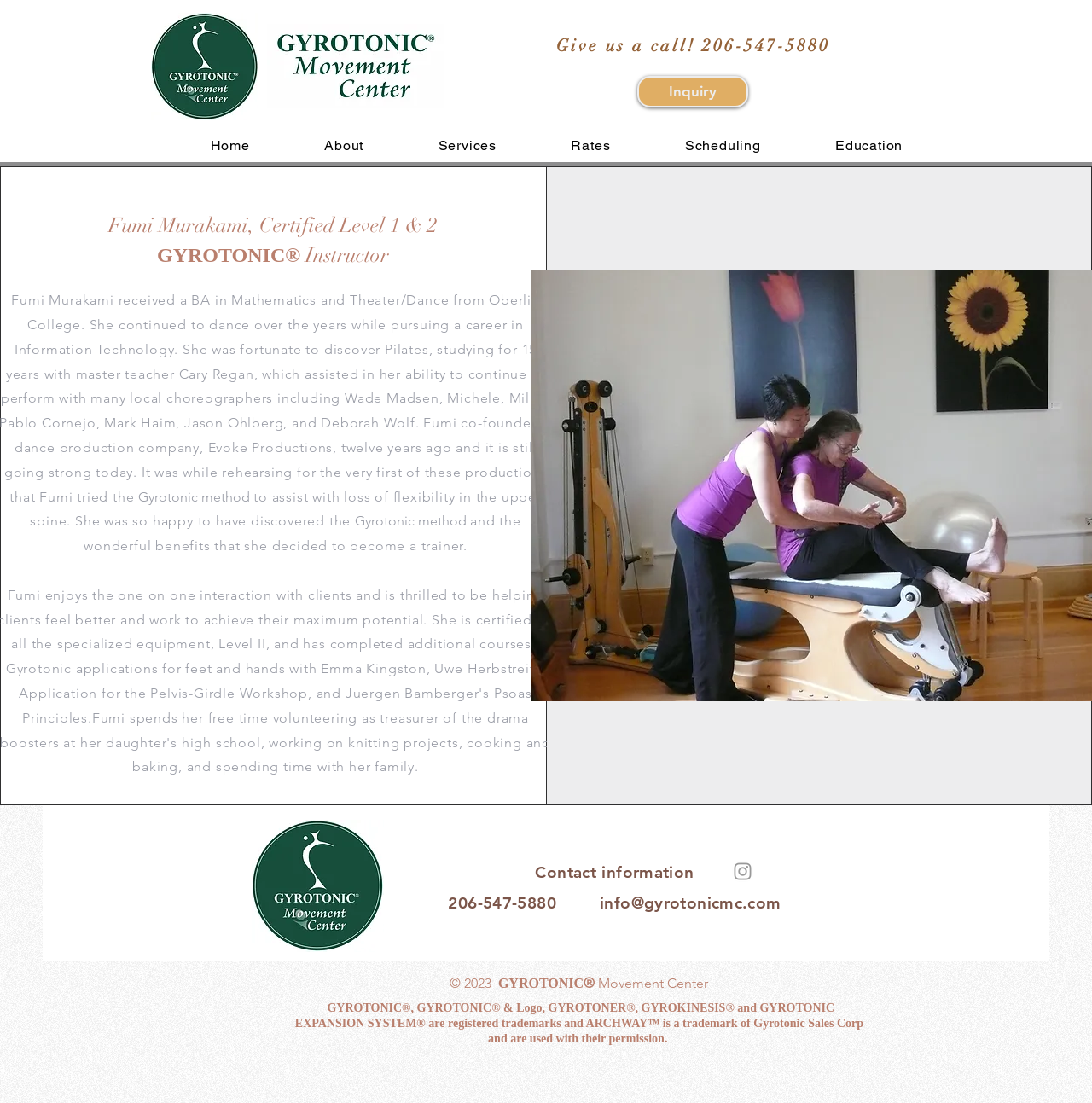What is Fumi Murakami's profession? From the image, respond with a single word or brief phrase.

Gyrotonic Instructor